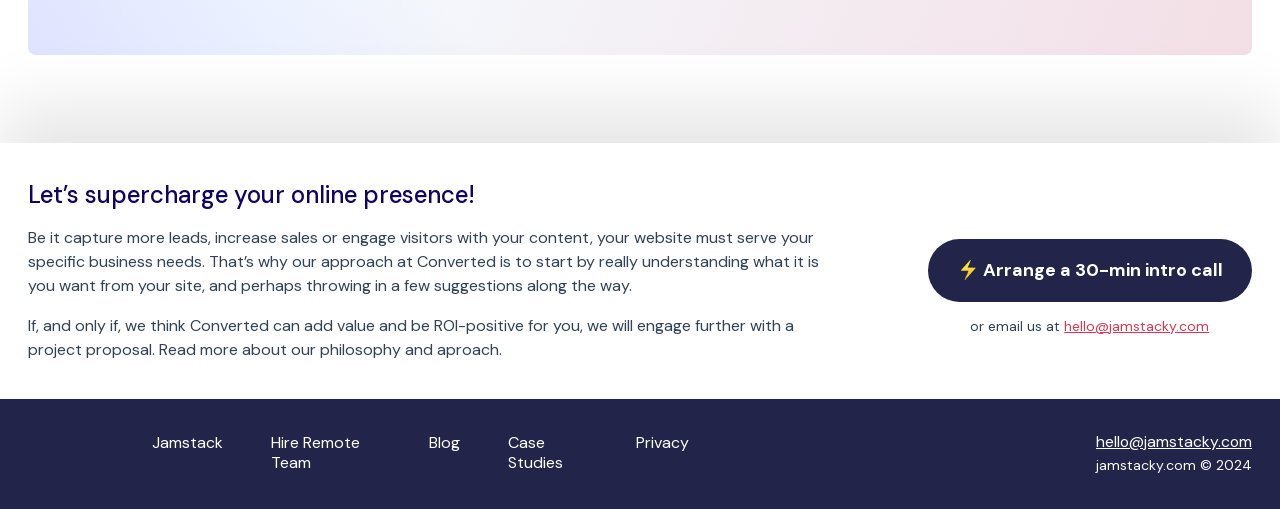What is the website's copyright year?
Please respond to the question with a detailed and thorough explanation.

The copyright information at the bottom of the webpage indicates that the website's content is copyrighted in 2024, suggesting that the website is actively maintained and updated.